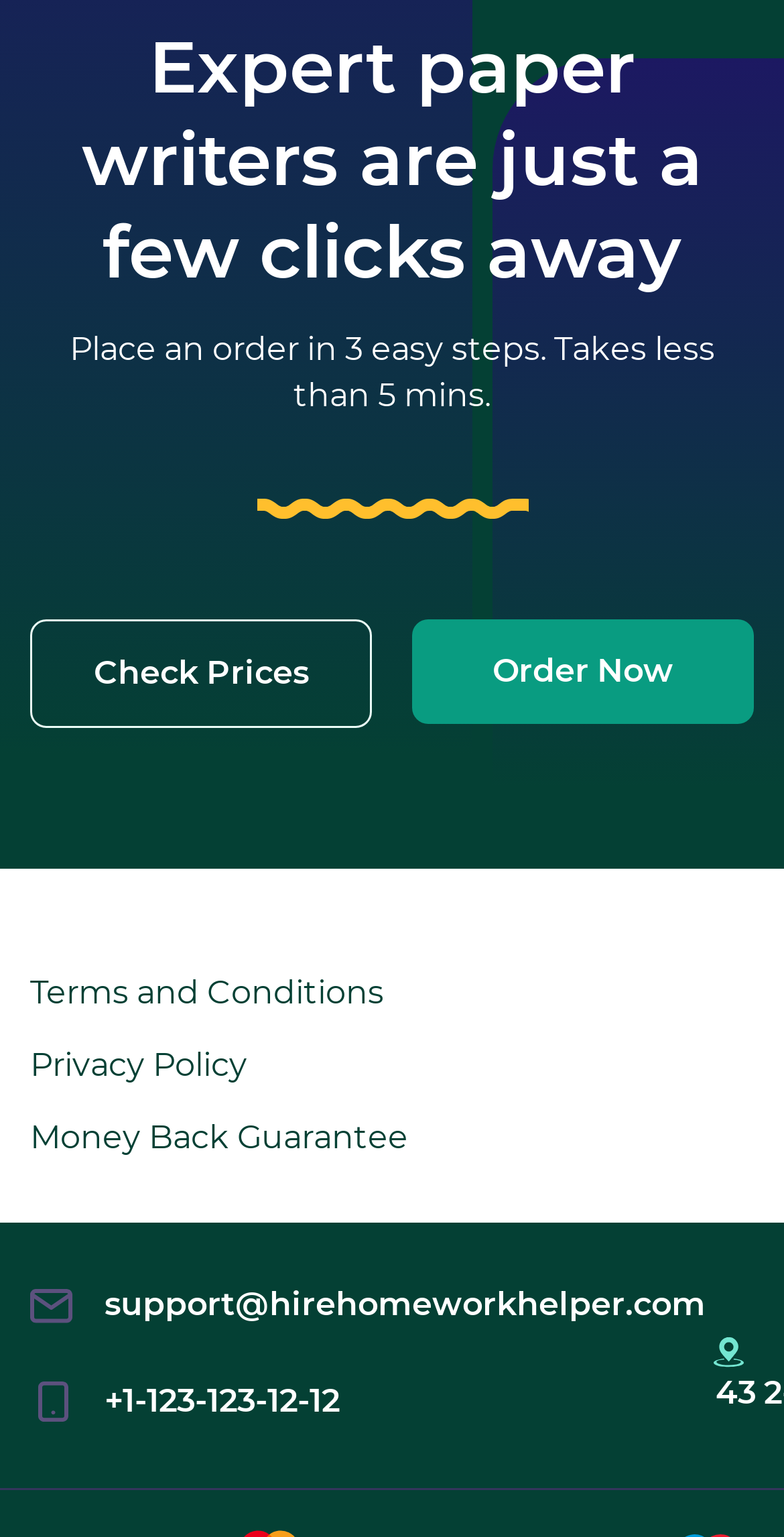Show the bounding box coordinates for the HTML element described as: "Terms and Conditions".

[0.038, 0.633, 0.49, 0.658]